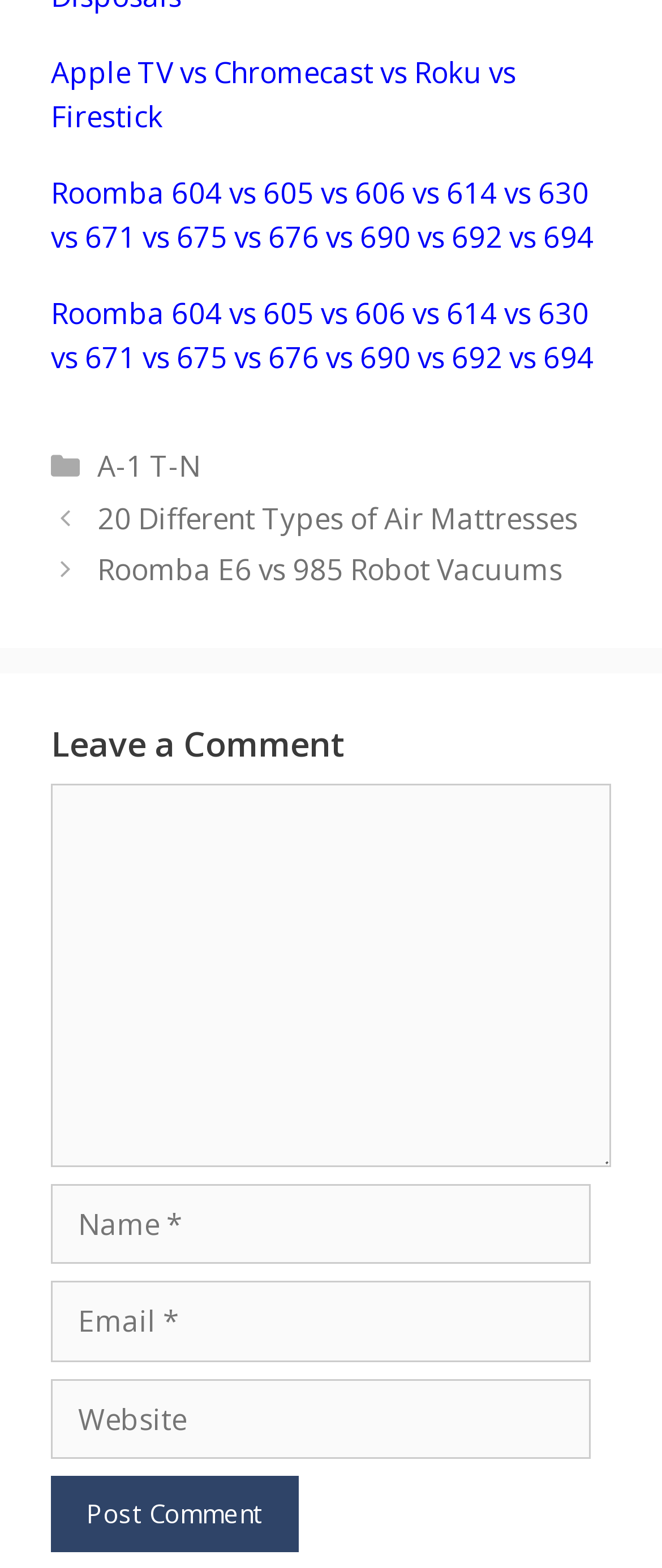Please reply to the following question with a single word or a short phrase:
What is the topic of the first link?

Apple TV vs Chromecast vs Roku vs Firestick